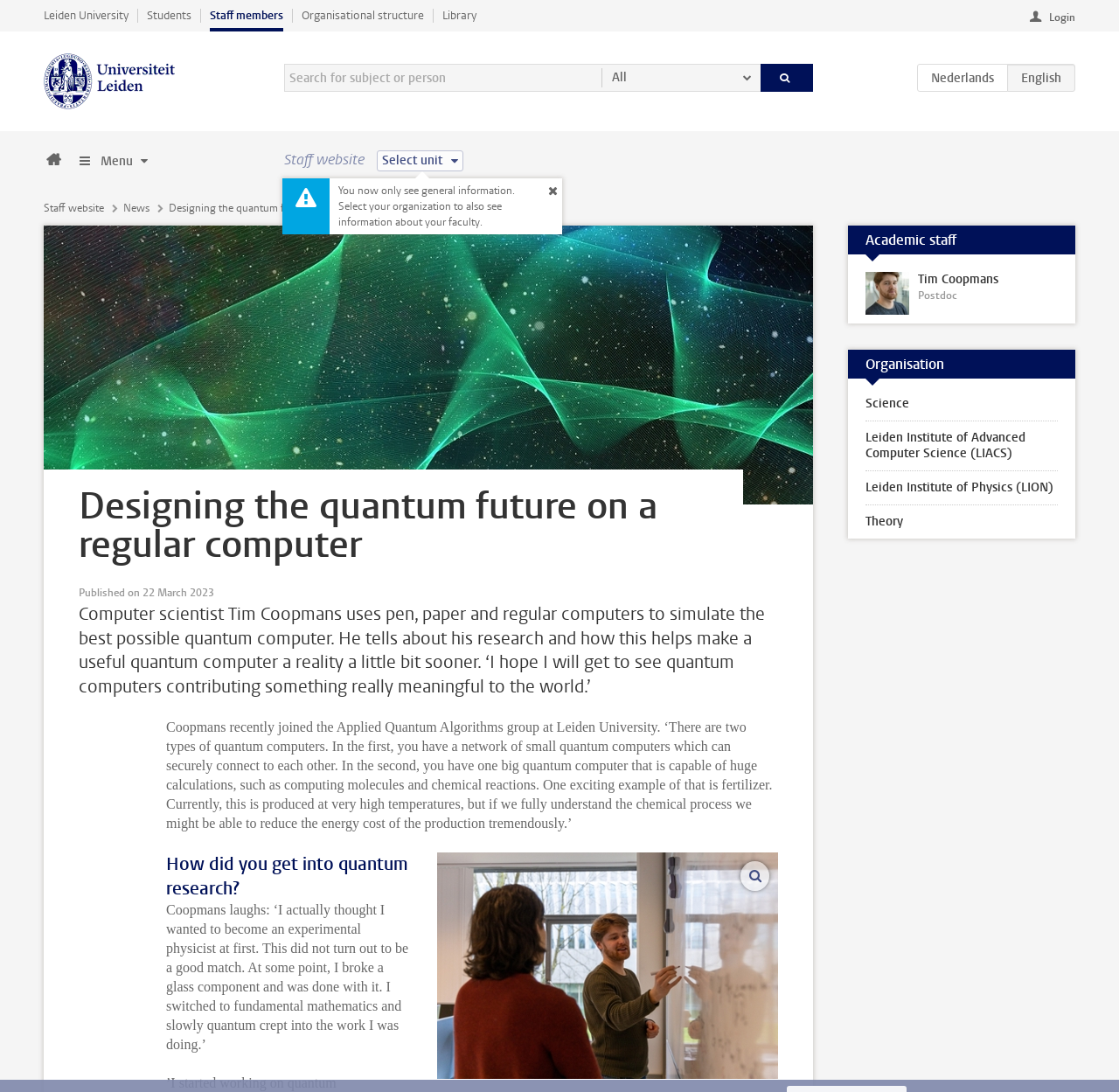Find the bounding box coordinates of the element you need to click on to perform this action: 'Login'. The coordinates should be represented by four float values between 0 and 1, in the format [left, top, right, bottom].

[0.92, 0.007, 0.961, 0.025]